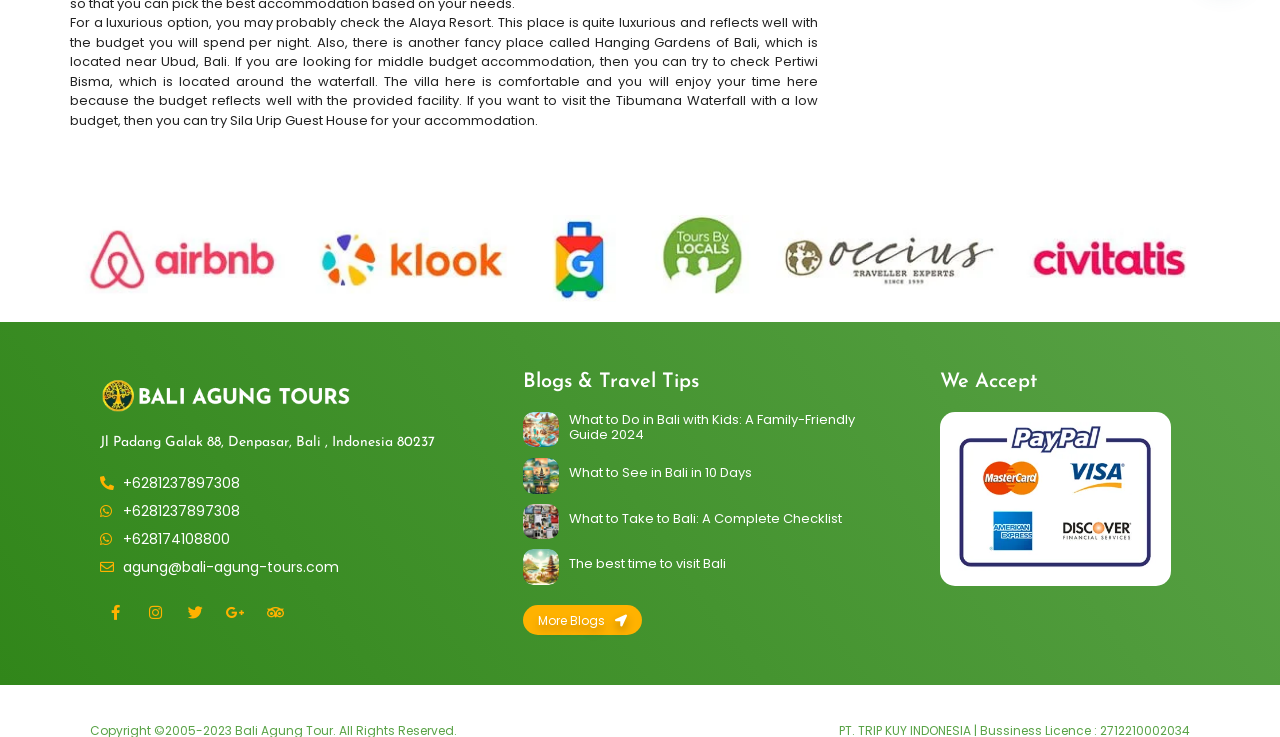Please identify the bounding box coordinates of the element I need to click to follow this instruction: "Call the phone number".

[0.078, 0.641, 0.362, 0.67]